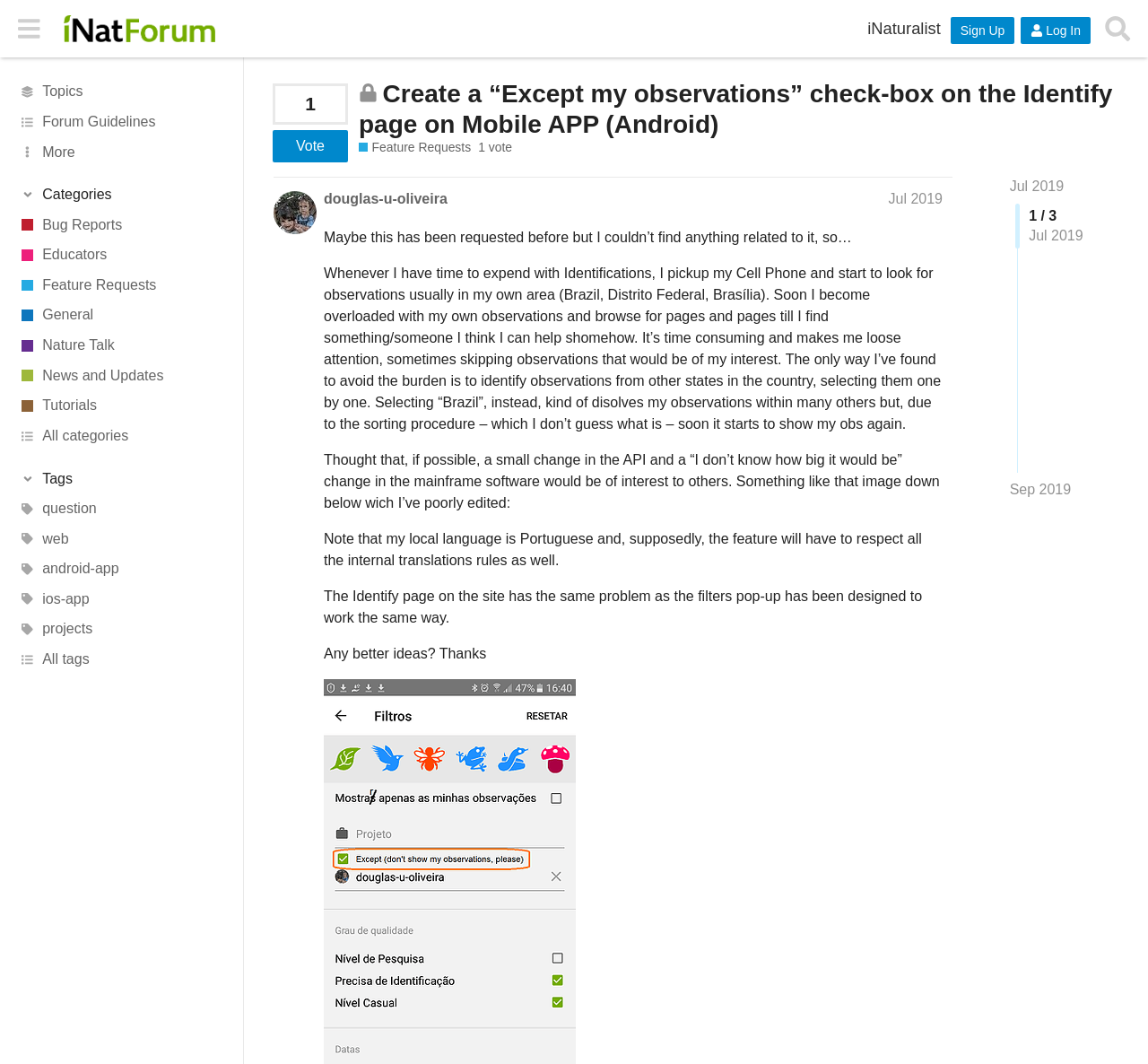Identify the bounding box coordinates of the element to click to follow this instruction: 'Schedule an appointment'. Ensure the coordinates are four float values between 0 and 1, provided as [left, top, right, bottom].

None